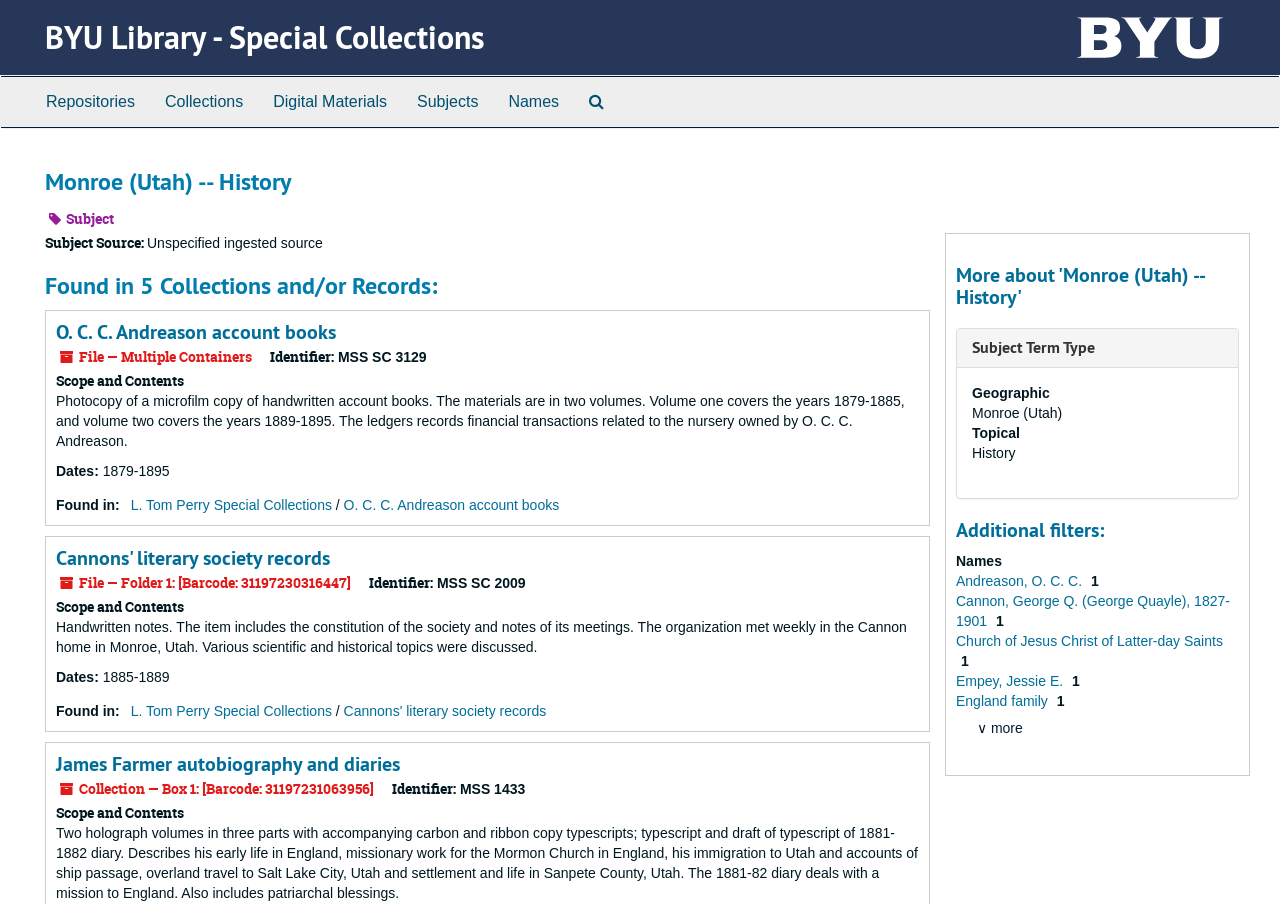Use the details in the image to answer the question thoroughly: 
What is the subject term type of Monroe (Utah) -- History?

The subject term type can be found by looking at the 'More about 'Monroe (Utah) -- History'' section, which shows the subject term type as 'Geographic'.